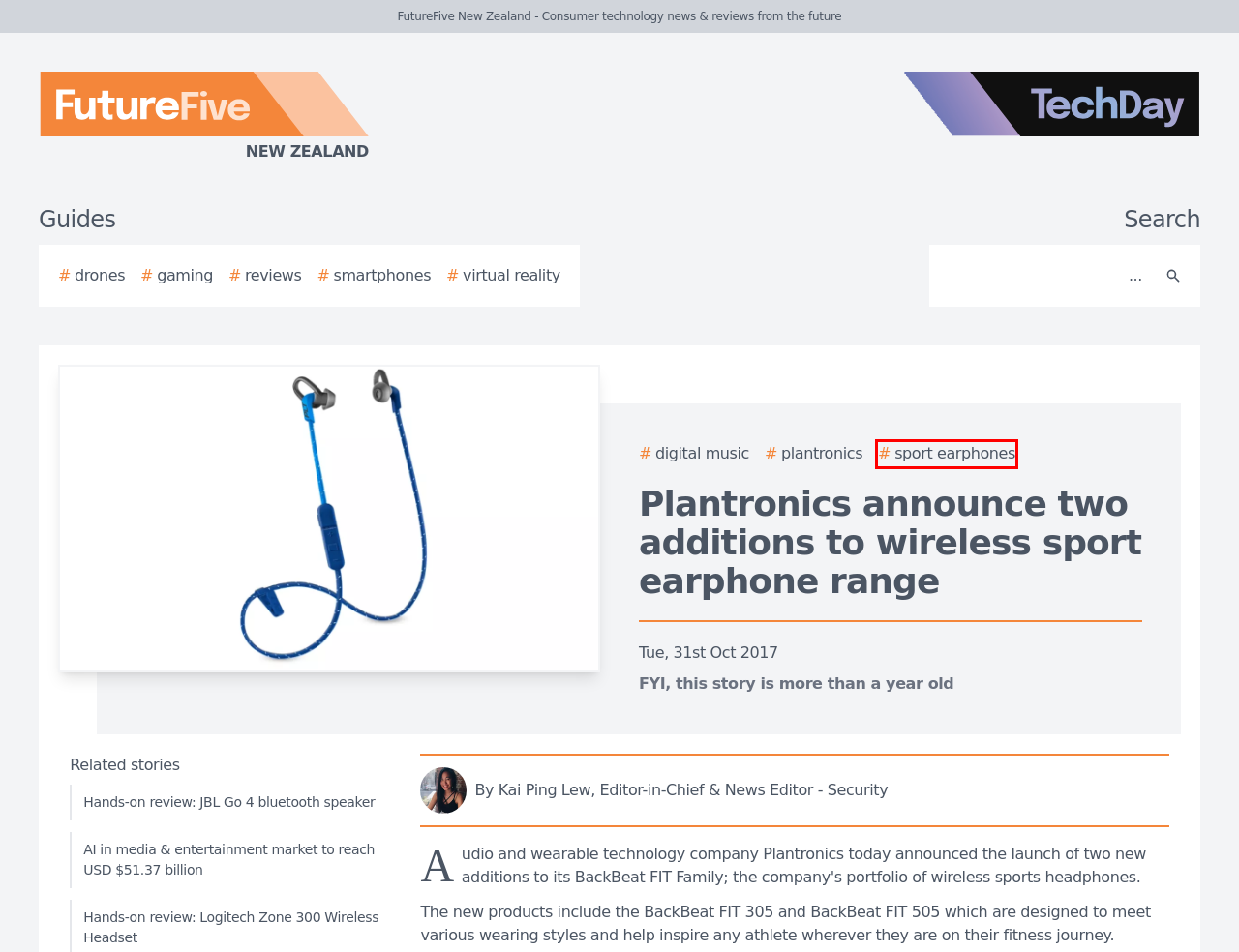Given a screenshot of a webpage with a red bounding box around an element, choose the most appropriate webpage description for the new page displayed after clicking the element within the bounding box. Here are the candidates:
A. Sport earphones stories - TechDay New Zealand
B. TechDay New Zealand - Aotearoa's technology news network
C. The 2024 Ultimate Guide to Smartphones
D. The 2024 Ultimate Guide to Digital Music
E. eCommerceNews New Zealand - Media kit
F. The 2024 Ultimate Guide to Gaming
G. The 2024 Ultimate Guide to Drones
H. The 2024 Ultimate Guide to Reviews

A